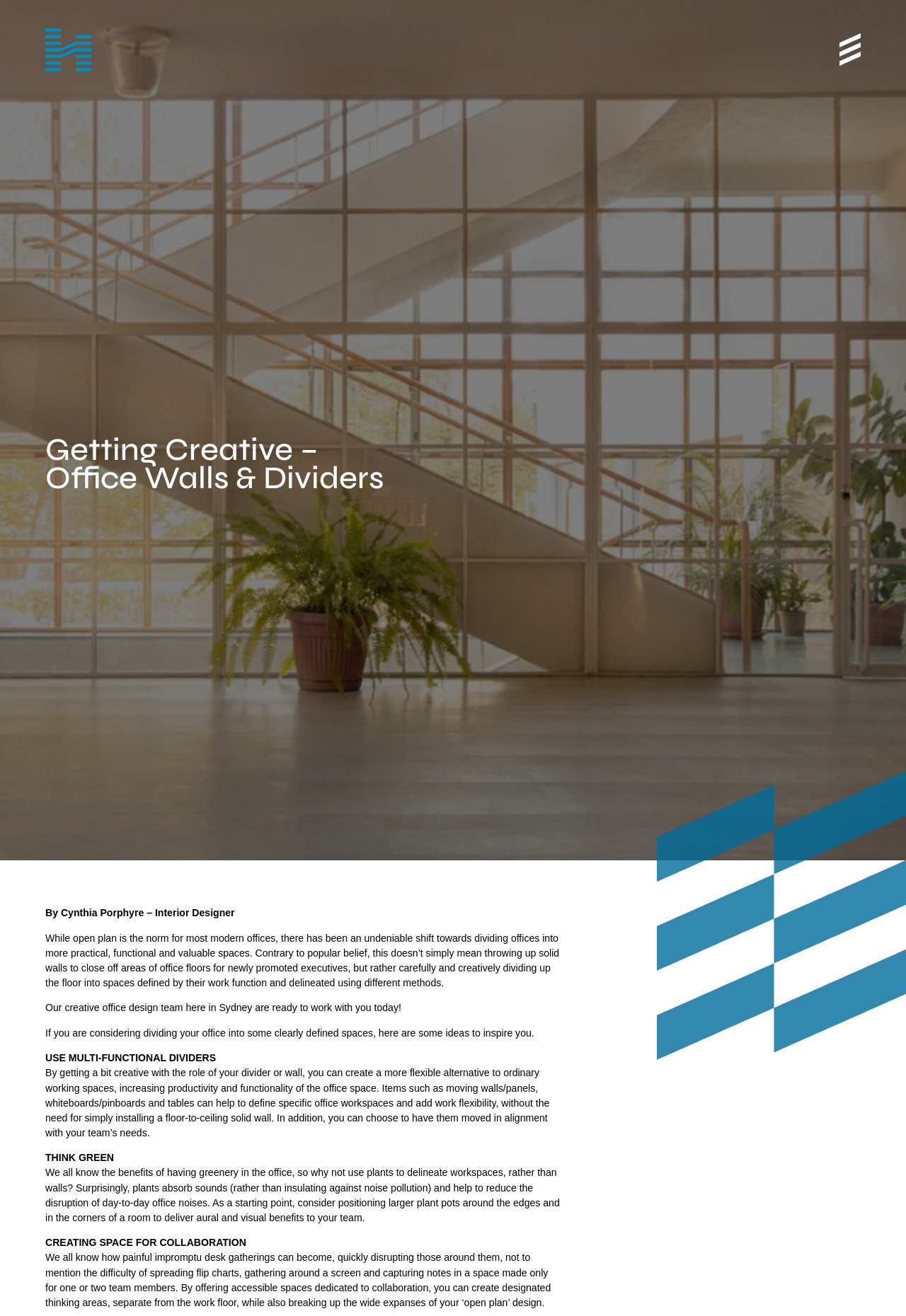Please identify the bounding box coordinates of the clickable element to fulfill the following instruction: "Visit the 'About' page". The coordinates should be four float numbers between 0 and 1, i.e., [left, top, right, bottom].

[0.378, 0.45, 0.409, 0.475]